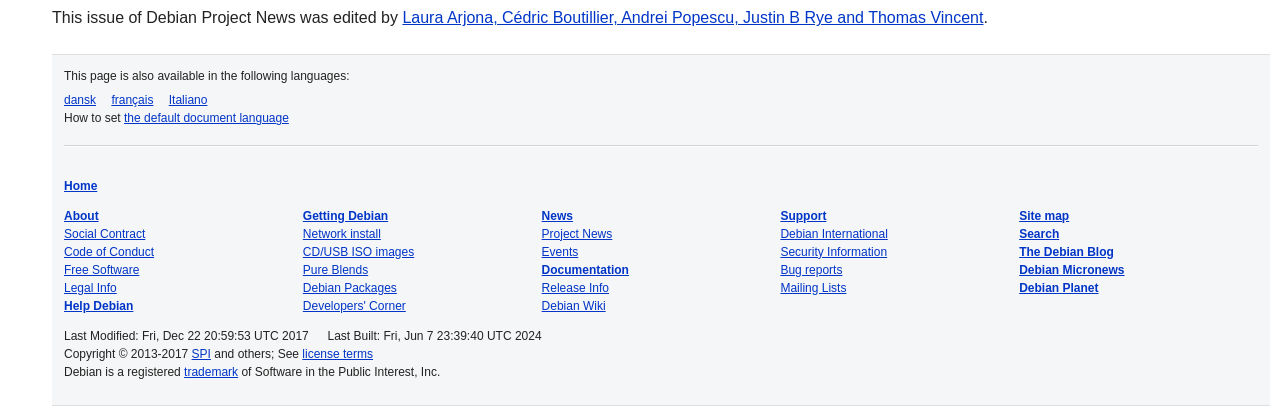What is the last modified date of this page?
Based on the image, give a concise answer in the form of a single word or short phrase.

Fri, Dec 22 20:59:53 UTC 2017